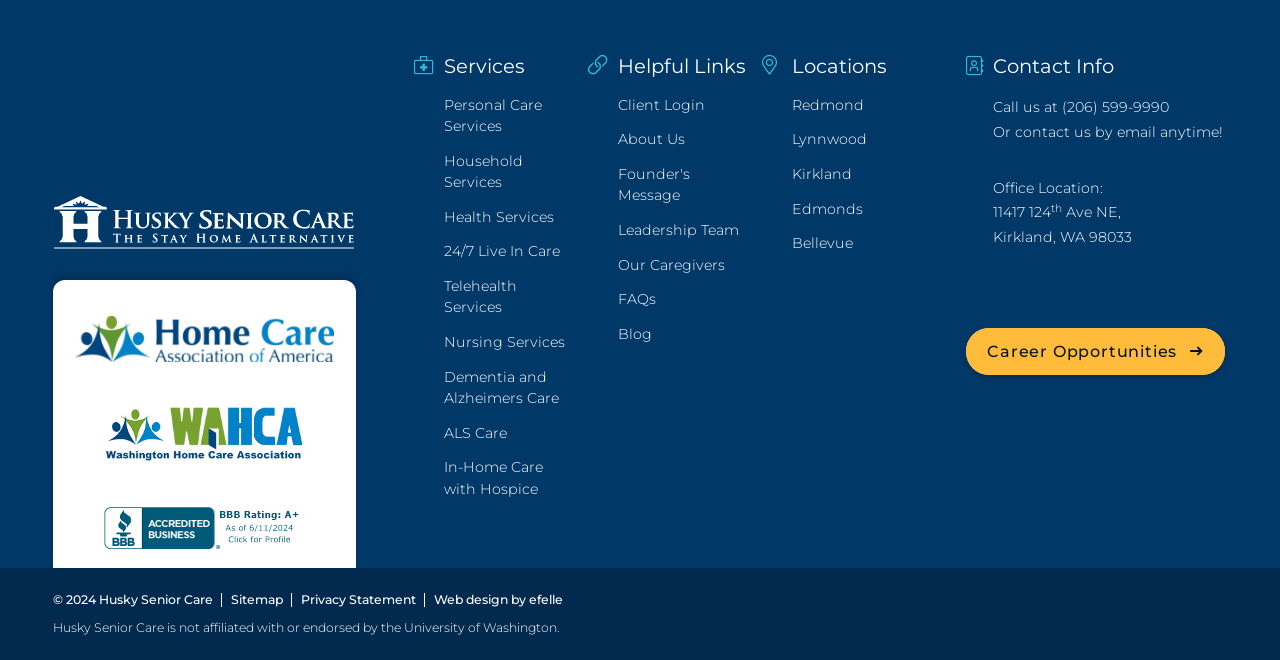Can you find the bounding box coordinates of the area I should click to execute the following instruction: "Call Husky Senior Care at (206) 599-9990"?

[0.829, 0.148, 0.913, 0.175]